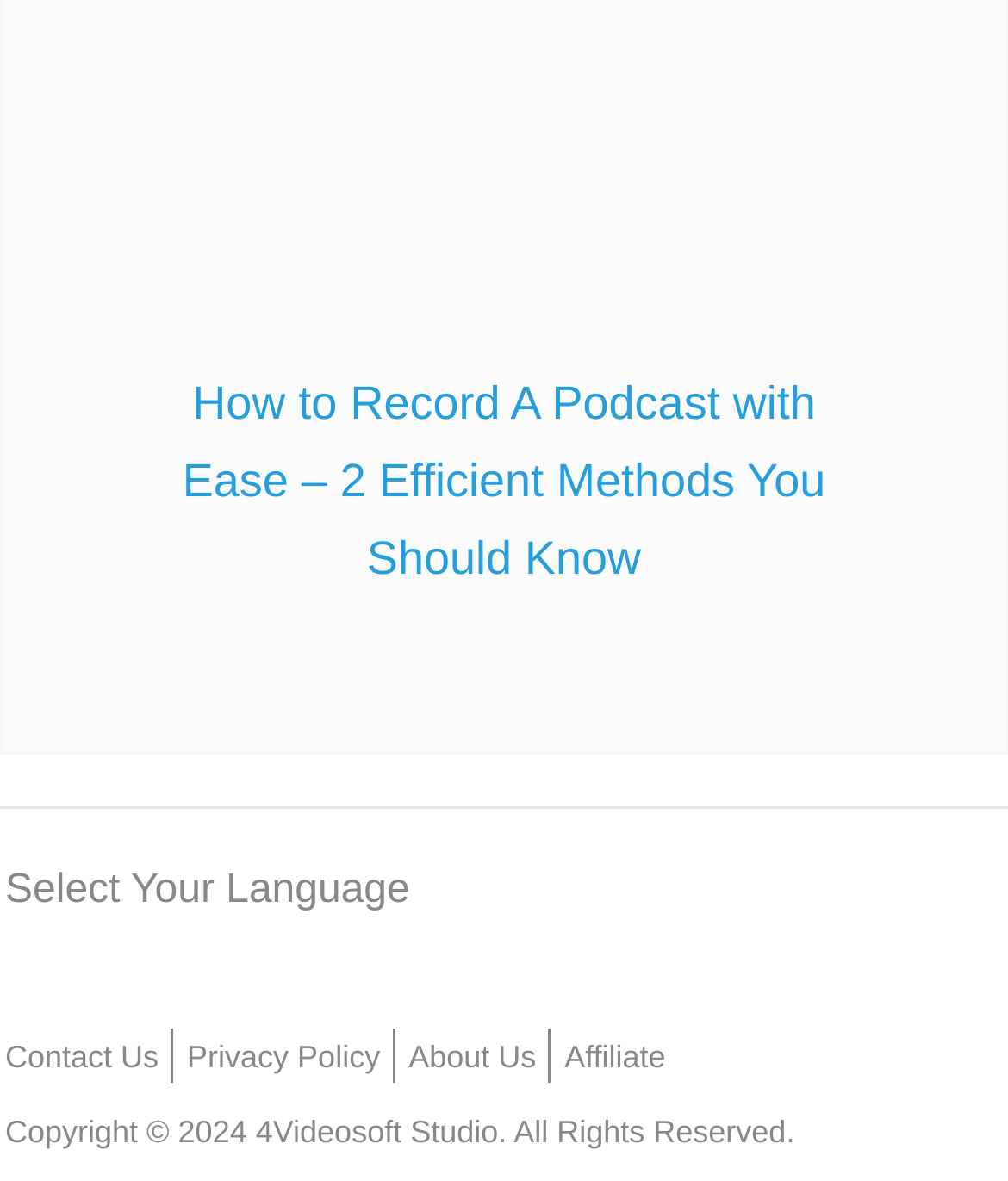Locate the bounding box coordinates of the element that should be clicked to execute the following instruction: "explore The Mind".

None